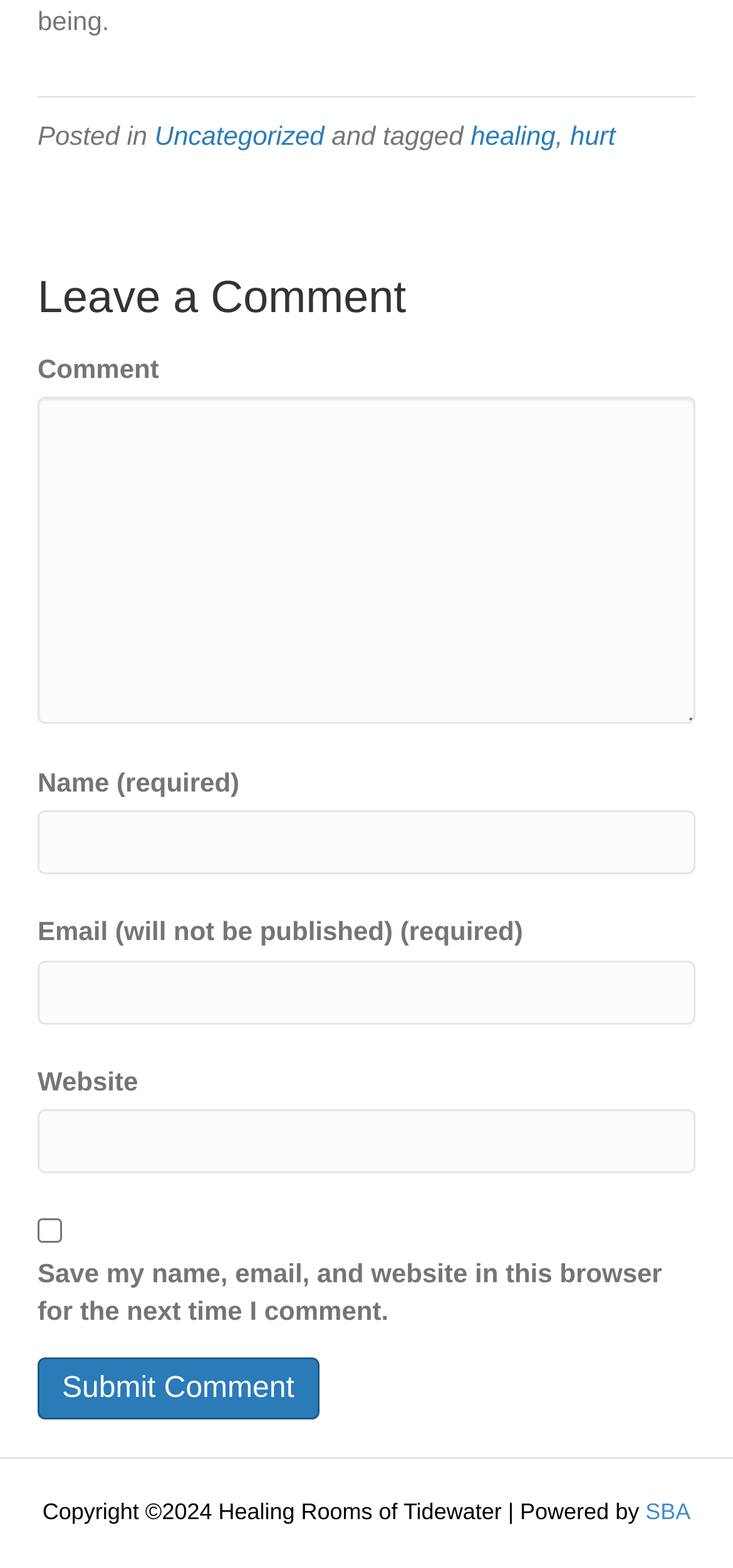Determine the bounding box coordinates for the area that needs to be clicked to fulfill this task: "Enter your name in the 'Name (required)' field". The coordinates must be given as four float numbers between 0 and 1, i.e., [left, top, right, bottom].

[0.051, 0.517, 0.949, 0.557]